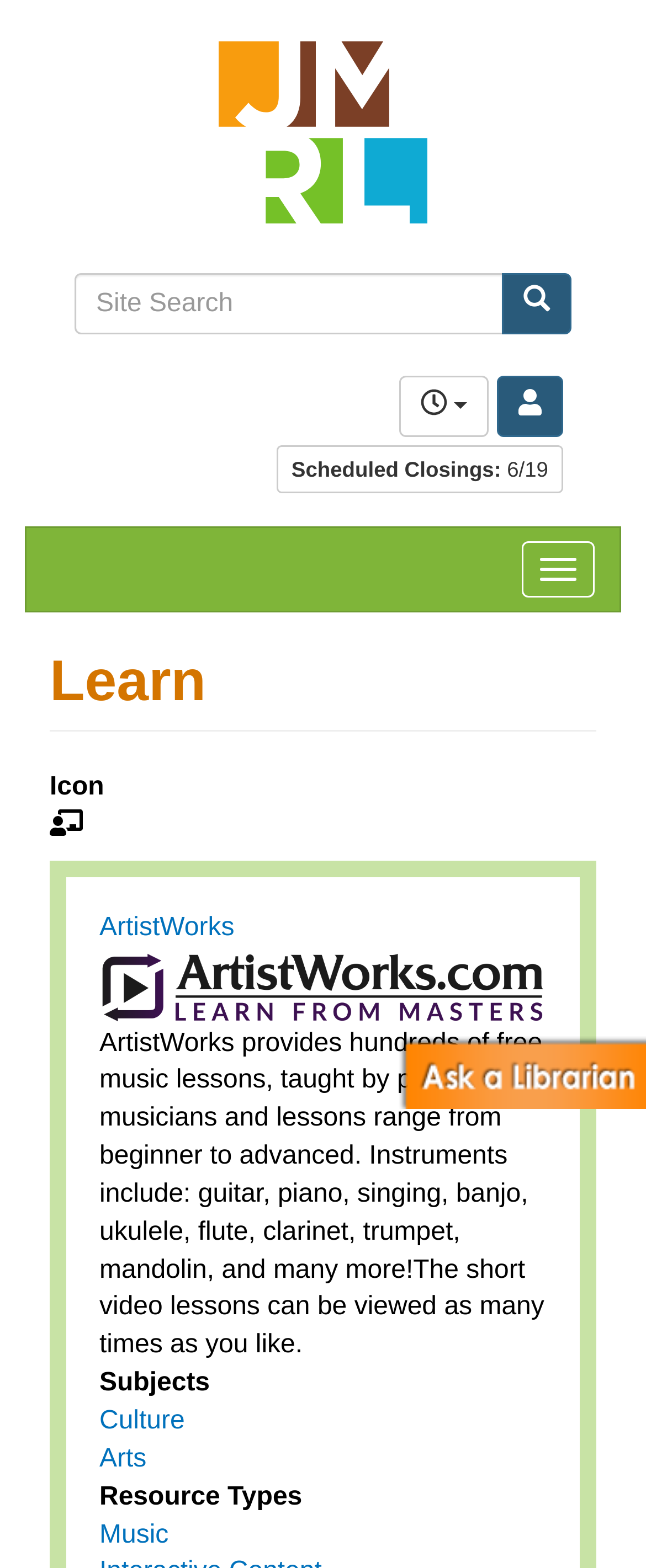Find and indicate the bounding box coordinates of the region you should select to follow the given instruction: "Toggle navigation".

[0.808, 0.346, 0.921, 0.381]